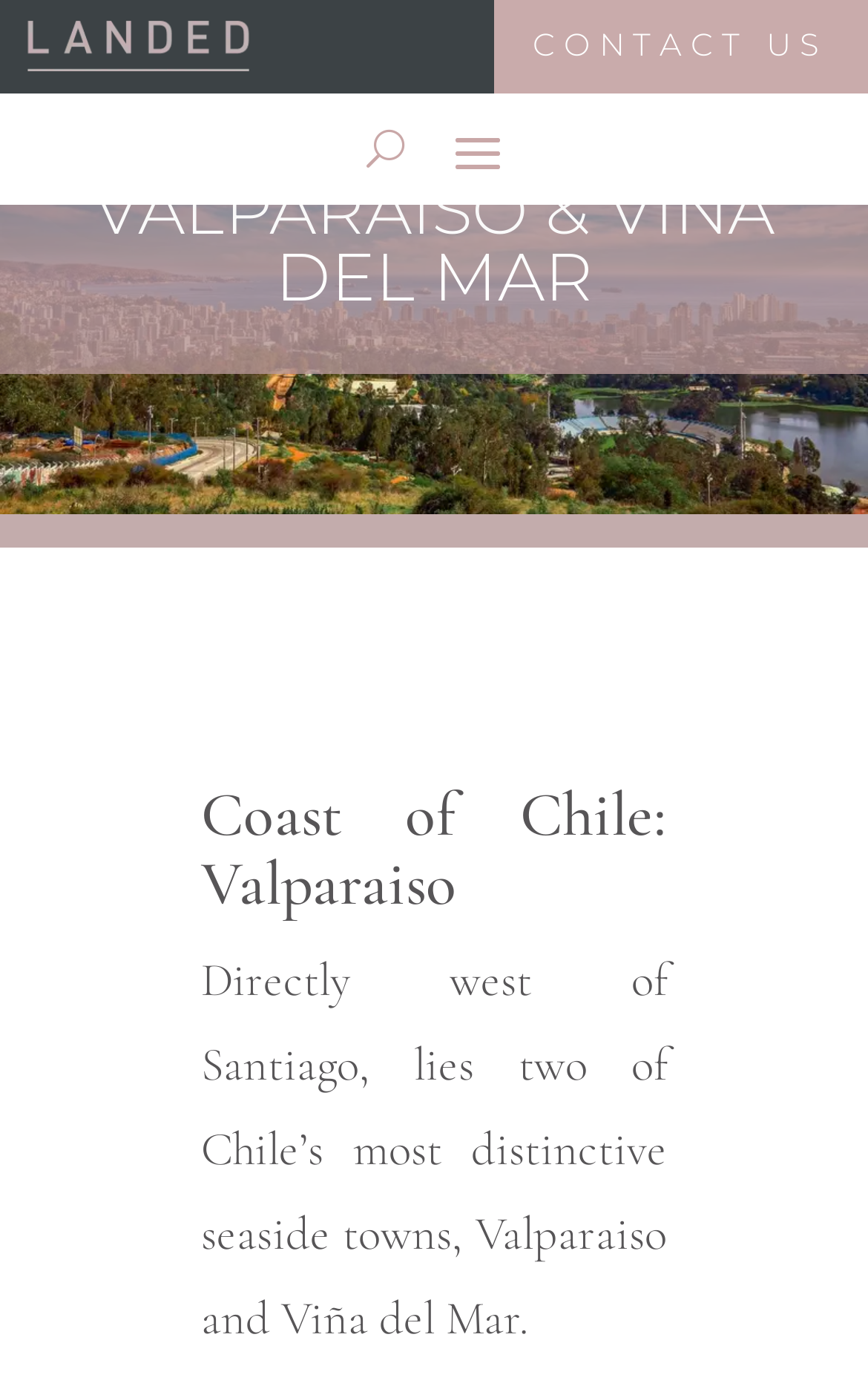Refer to the image and provide an in-depth answer to the question: 
What is the location of Valparaiso and Viña del Mar?

The meta description states that Valparaiso and Viña del Mar are 'directly west of Santiago'.